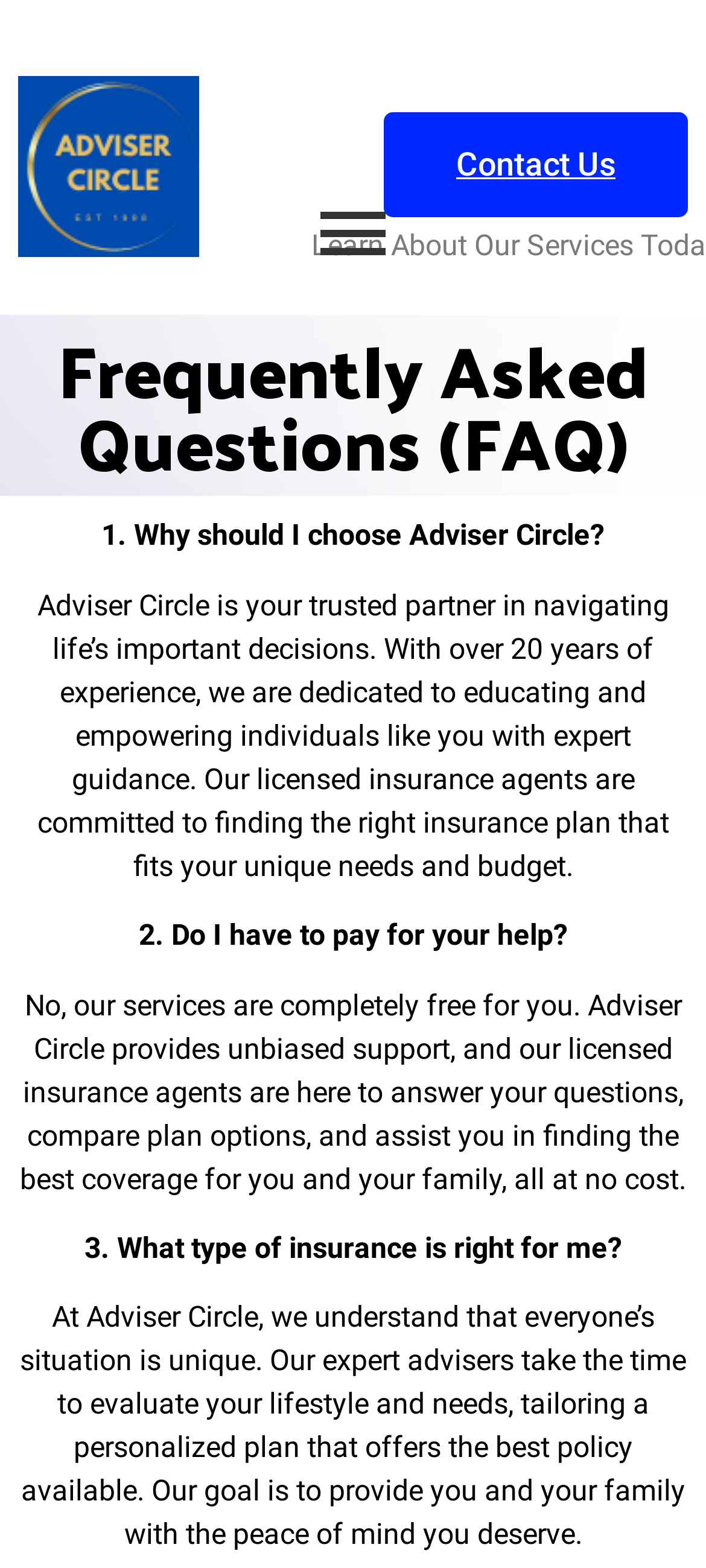Could you please study the image and provide a detailed answer to the question:
What is the goal of Adviser Circle?

The goal of Adviser Circle can be determined from the text 'Our goal is to provide you and your family with the peace of mind you deserve...' which explicitly states their objective.